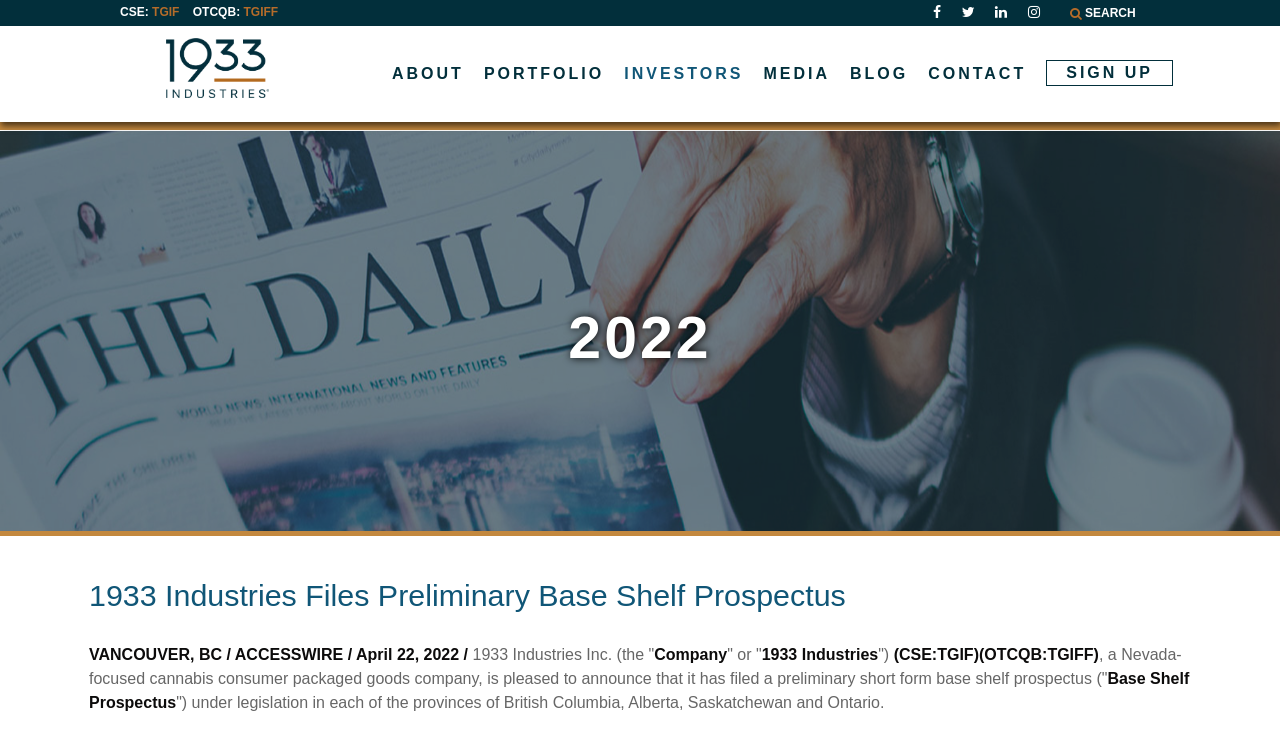What is the topic of the news article on the webpage?
Answer the question with as much detail as you can, using the image as a reference.

The answer can be found in the main content section of the webpage, which discusses the company's filing of a preliminary base shelf prospectus. The topic of the news article is the company's filing of this prospectus.